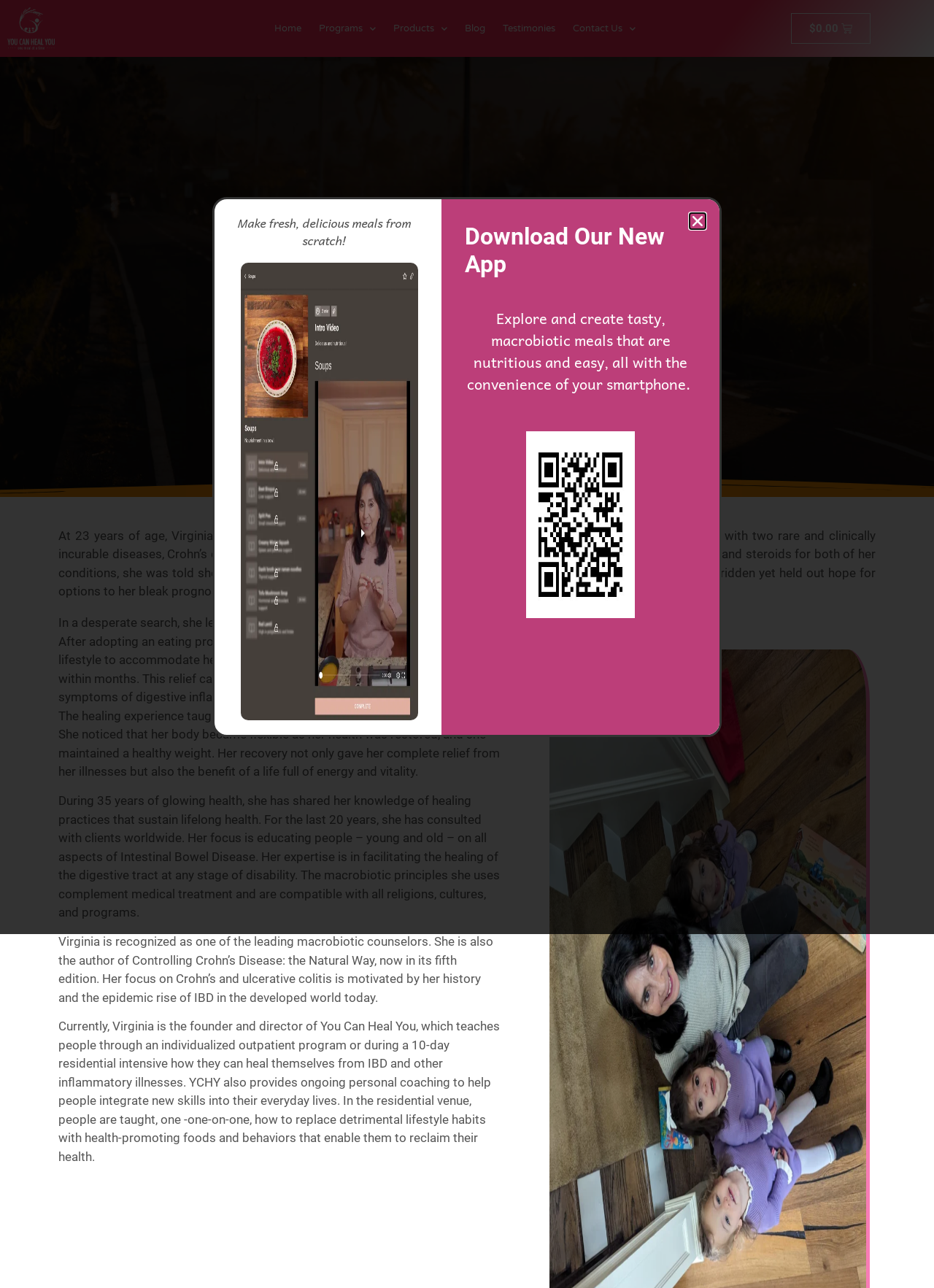Find the bounding box coordinates of the area to click in order to follow the instruction: "Open the 'Programs' menu".

[0.341, 0.0, 0.402, 0.044]